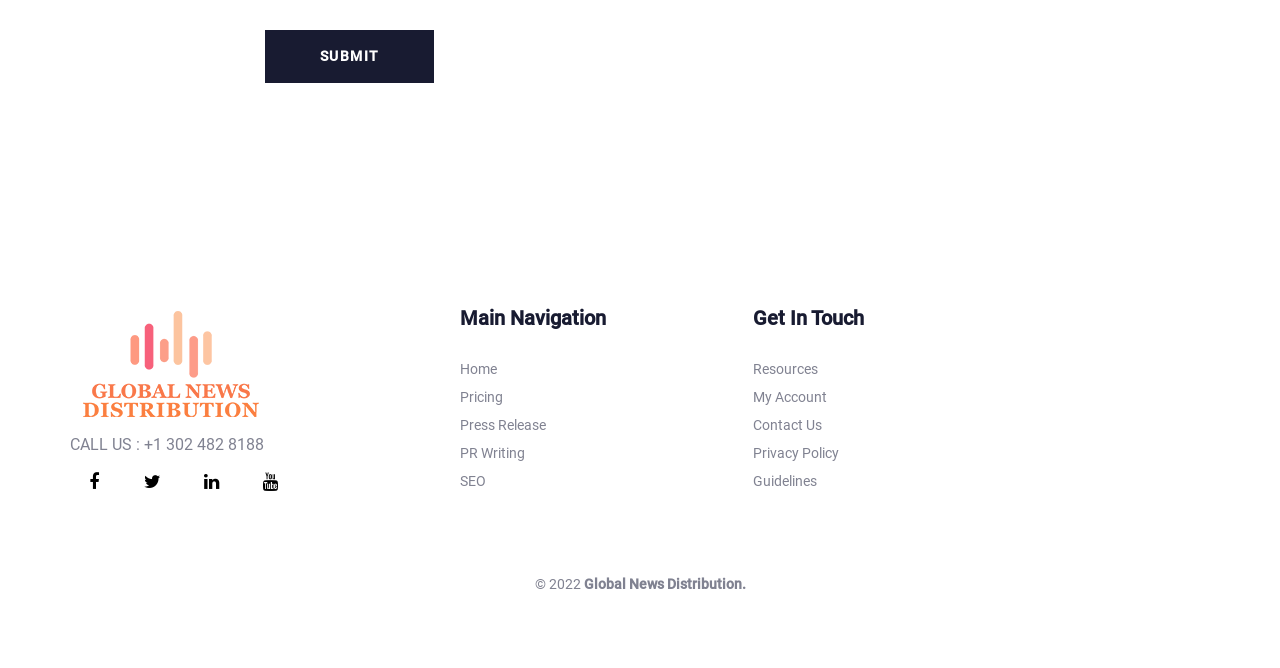Could you determine the bounding box coordinates of the clickable element to complete the instruction: "Click the Submit button"? Provide the coordinates as four float numbers between 0 and 1, i.e., [left, top, right, bottom].

[0.207, 0.045, 0.339, 0.124]